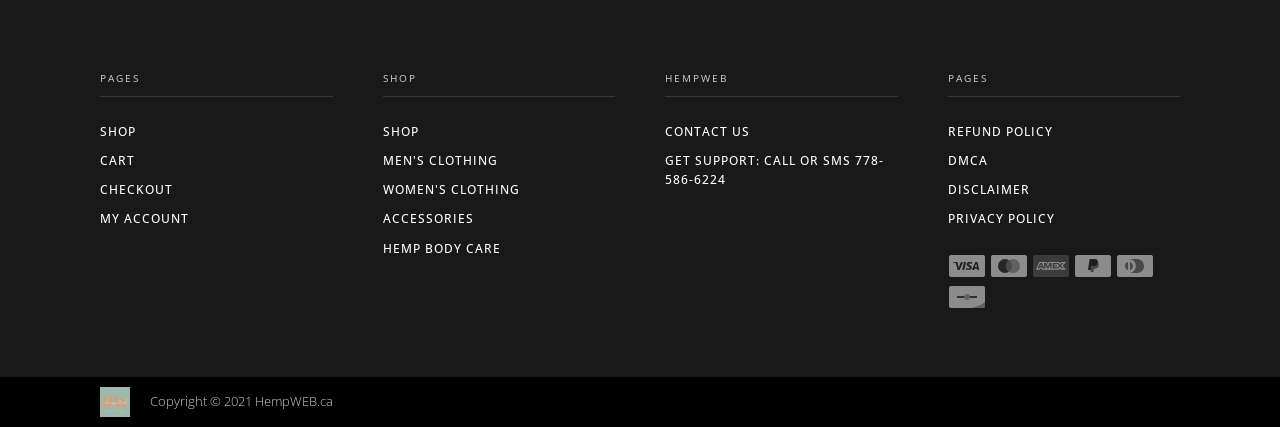Please indicate the bounding box coordinates of the element's region to be clicked to achieve the instruction: "view refund policy". Provide the coordinates as four float numbers between 0 and 1, i.e., [left, top, right, bottom].

[0.74, 0.273, 0.922, 0.342]